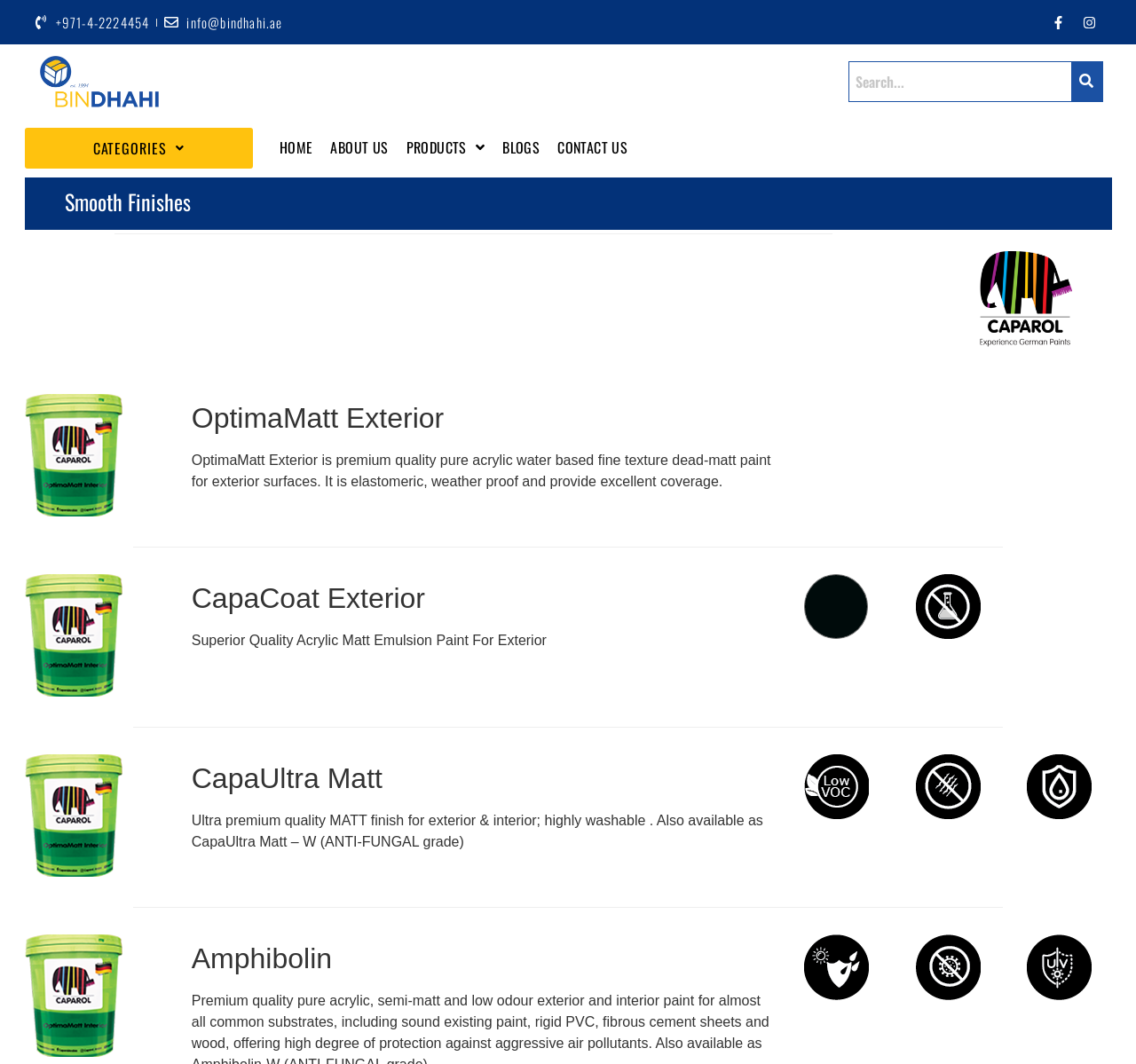Provide an in-depth caption for the elements present on the webpage.

The webpage is about Smooth Finishes, a company that offers various paint products. At the top left corner, there are two links for contact information: a phone number and an email address. On the top right corner, there are social media links to Facebook and Instagram, each accompanied by an image. Below these links, there is a search bar with a search box and a button.

The main navigation menu is located below the search bar, with links to categories, home, about us, products, blogs, and contact us. The categories link has a dropdown menu.

The main content of the webpage is divided into sections, each describing a different paint product. The first section is about OptimaMatt Exterior, which is a premium quality pure acrylic water-based fine texture dead-matt paint for exterior surfaces. This section includes a heading, a descriptive text, and an image.

Below the OptimaMatt Exterior section, there are sections for CapaCoat Exterior, CapaUltra Matt, and Amphibolin, each with a heading, descriptive text, and images. The images include icons for weatherproof and fire-resistant features.

Throughout the webpage, there are a total of 7 images, including the social media icons, product images, and feature icons. The layout is organized, with clear headings and concise text, making it easy to navigate and find information about the different paint products.